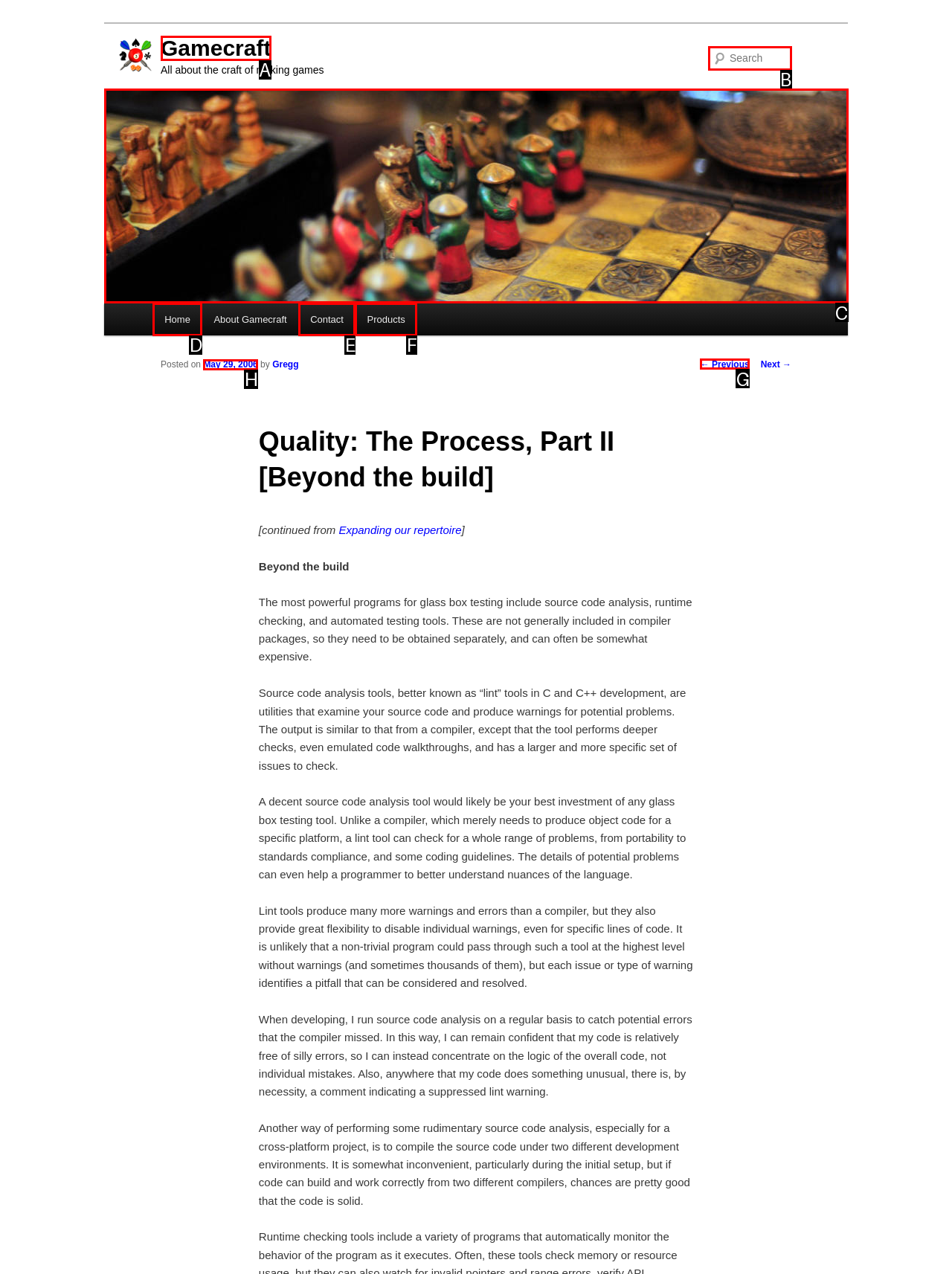From the given options, choose the HTML element that aligns with the description: ← Previous. Respond with the letter of the selected element.

G